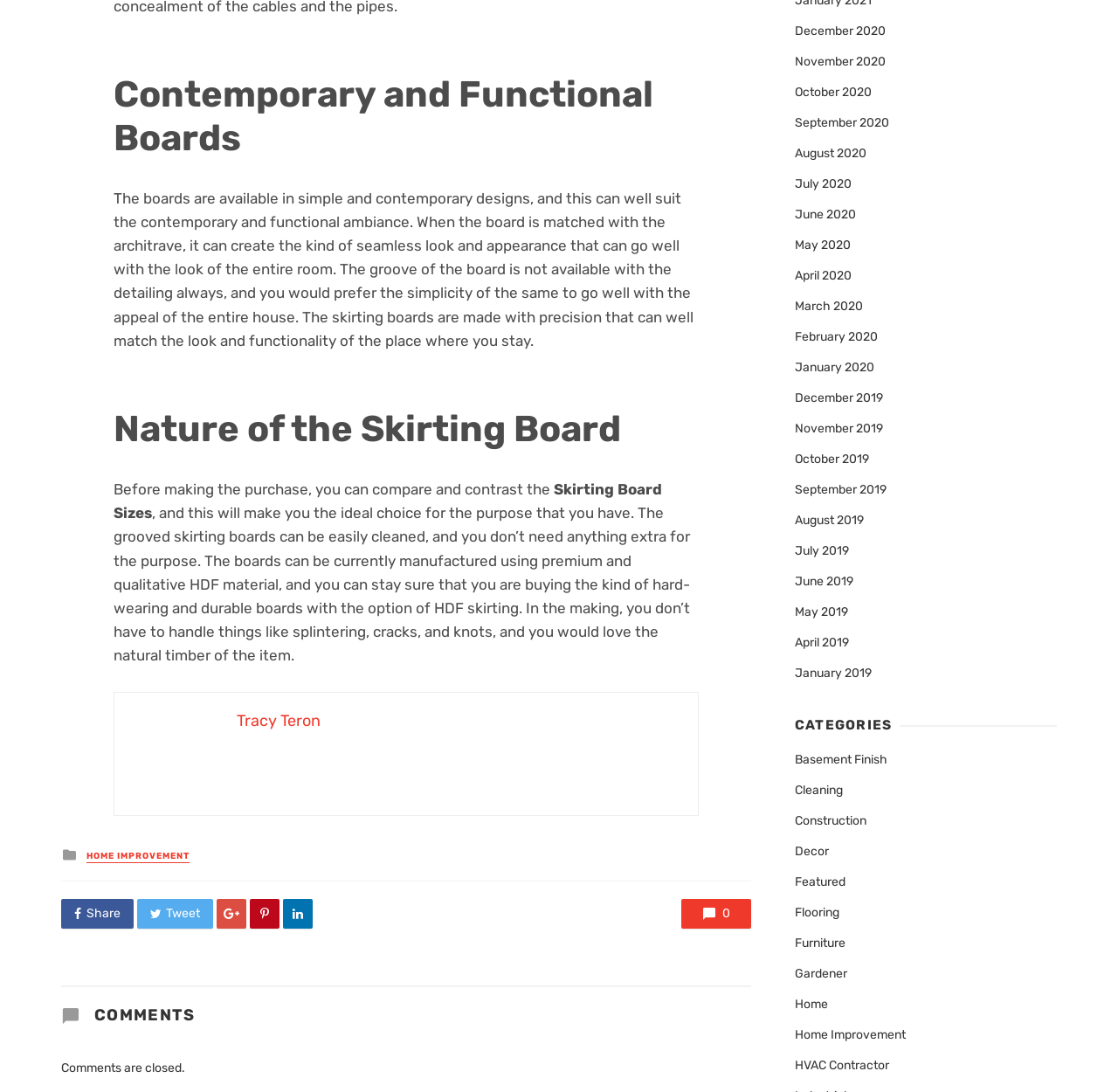What material is used to manufacture the skirting boards?
Can you provide a detailed and comprehensive answer to the question?

The material used to manufacture the skirting boards can be found in the static text that describes the features of the skirting boards. The text mentions that the boards are 'currently manufactured using premium and qualitative HDF material', indicating that the material used is HDF.